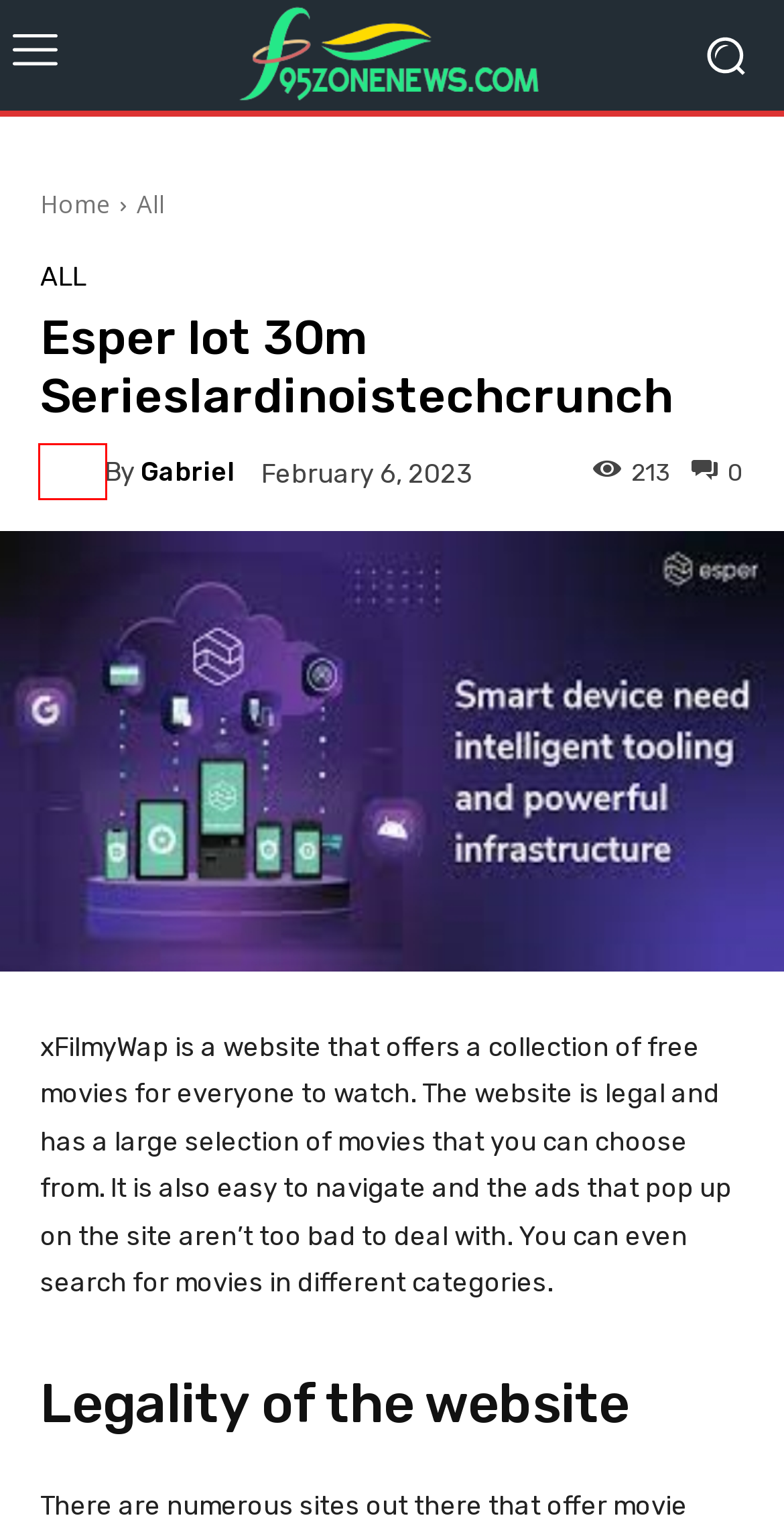You are provided with a screenshot of a webpage containing a red rectangle bounding box. Identify the webpage description that best matches the new webpage after the element in the bounding box is clicked. Here are the potential descriptions:
A. Social Media | F95zonenews.com
B. Privacy Policy | F95zonenews.com
C. Gabriel | F95zonenews.com
D. Technology | F95zonenews.com
E. F95zonenews.com | Latest News Website
F. Digital Marketing | F95zonenews.com
G. All | F95zonenews.com
H. Fashion | F95zonenews.com

C